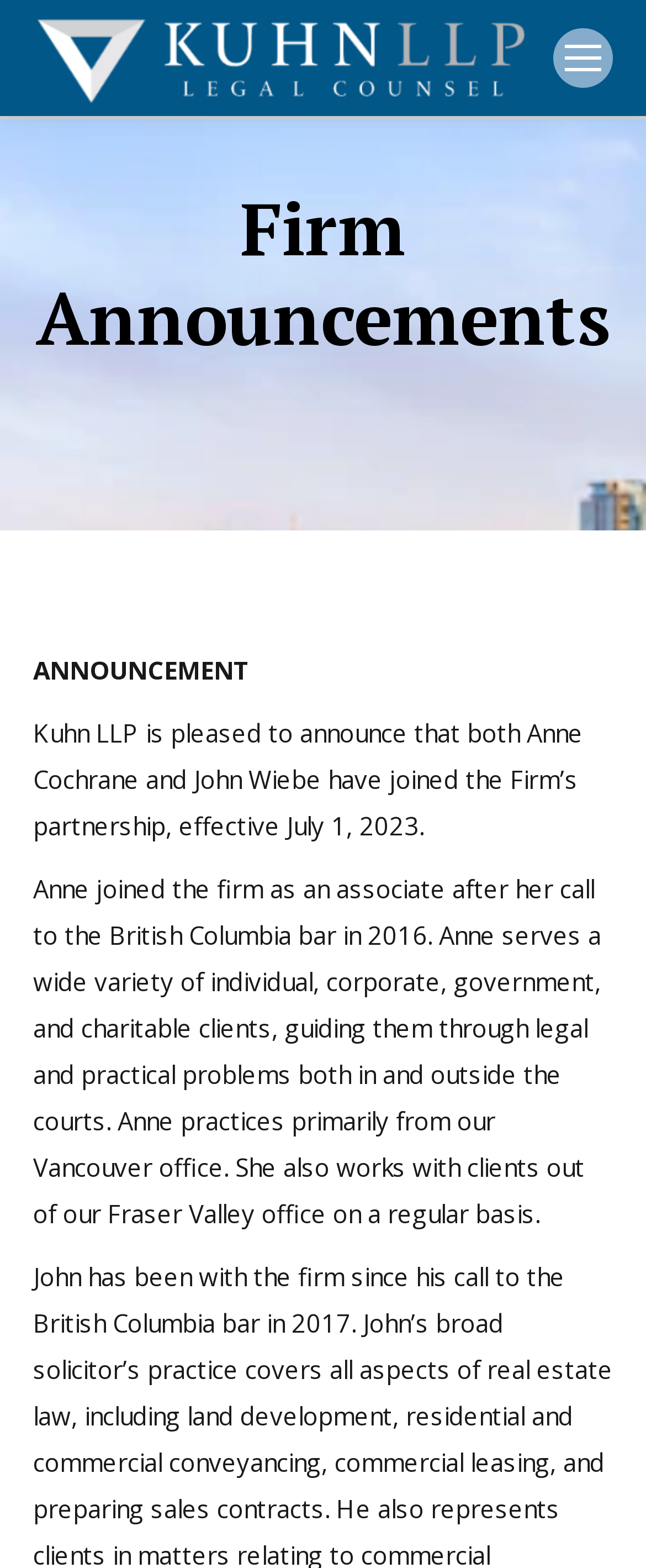Provide the bounding box coordinates of the HTML element described as: "Contact". The bounding box coordinates should be four float numbers between 0 and 1, i.e., [left, top, right, bottom].

None